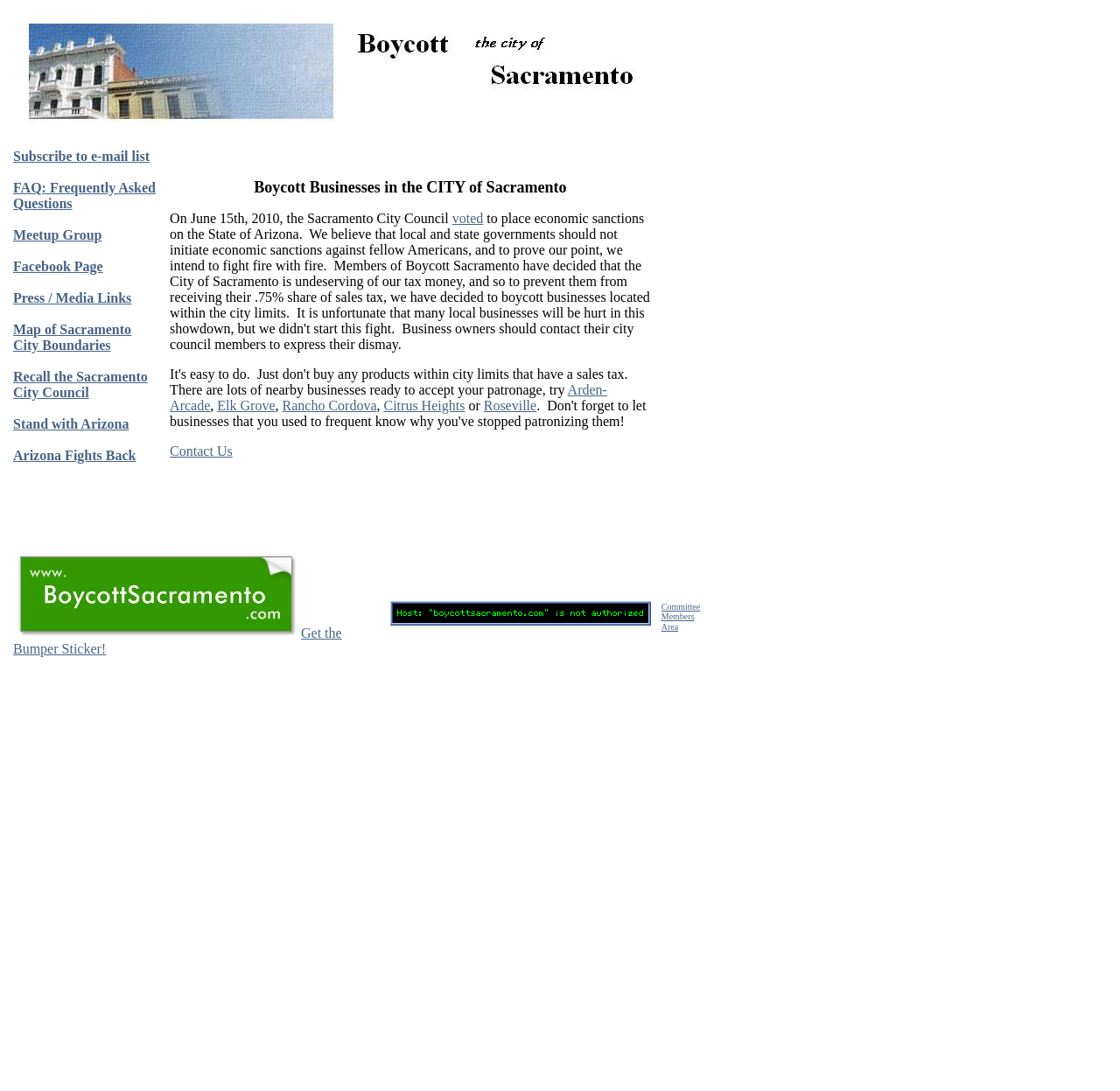Indicate the bounding box coordinates of the element that needs to be clicked to satisfy the following instruction: "Visit Committee Members Area". The coordinates should be four float numbers between 0 and 1, i.e., [left, top, right, bottom].

[0.59, 0.551, 0.625, 0.579]